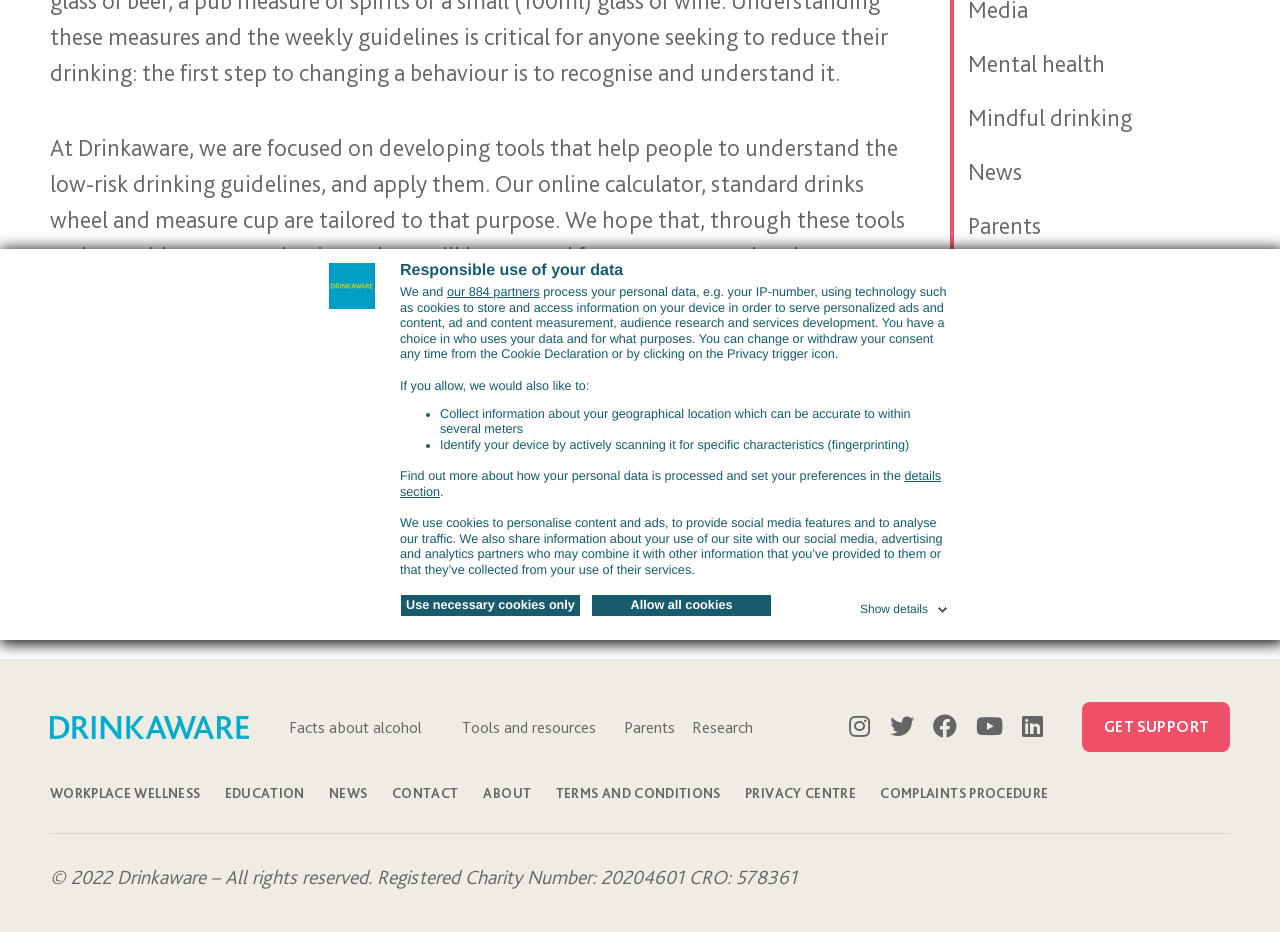Provide the bounding box coordinates of the HTML element described by the text: "our 884 partners". The coordinates should be in the format [left, top, right, bottom] with values between 0 and 1.

[0.349, 0.306, 0.422, 0.321]